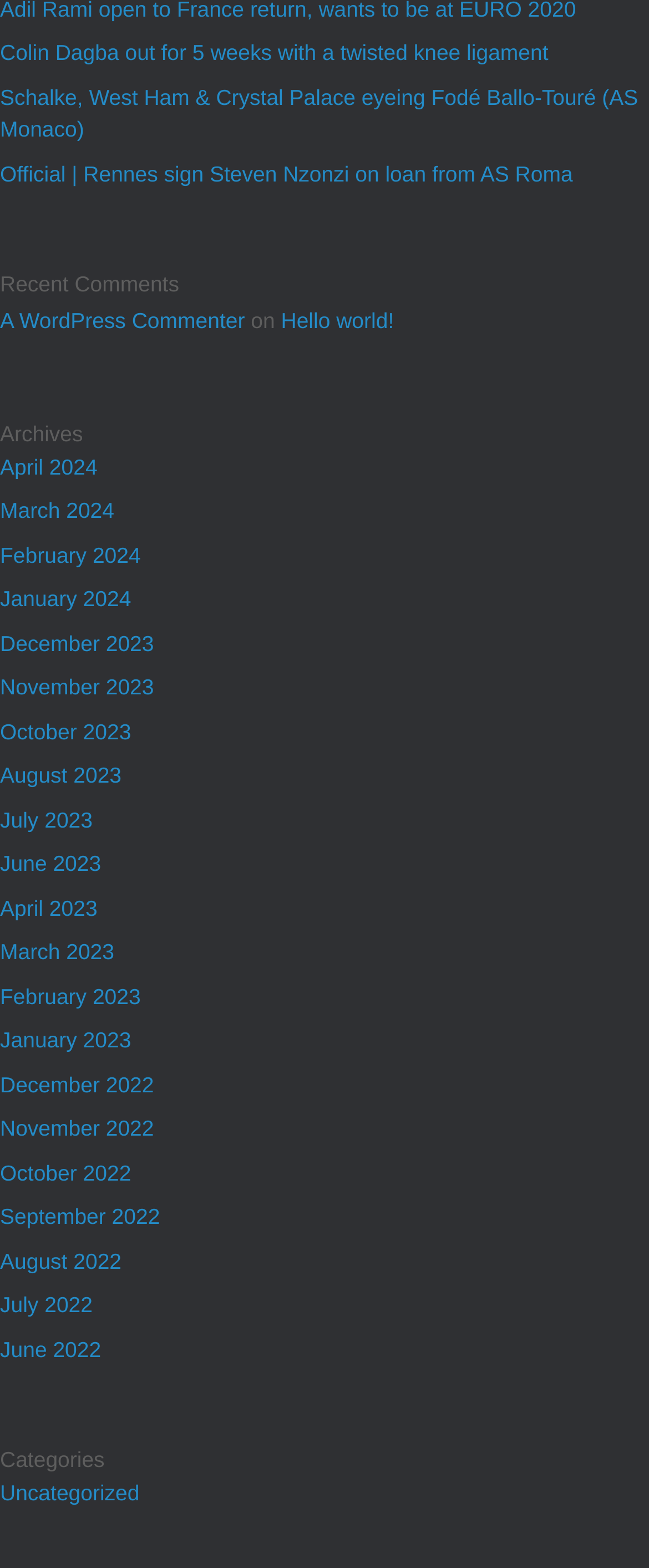What is the title of the first news article?
Provide an in-depth and detailed explanation in response to the question.

I looked at the list of news articles at the top of the page and found that the first article is titled 'Colin Dagba out for 5 weeks with a twisted knee ligament'.